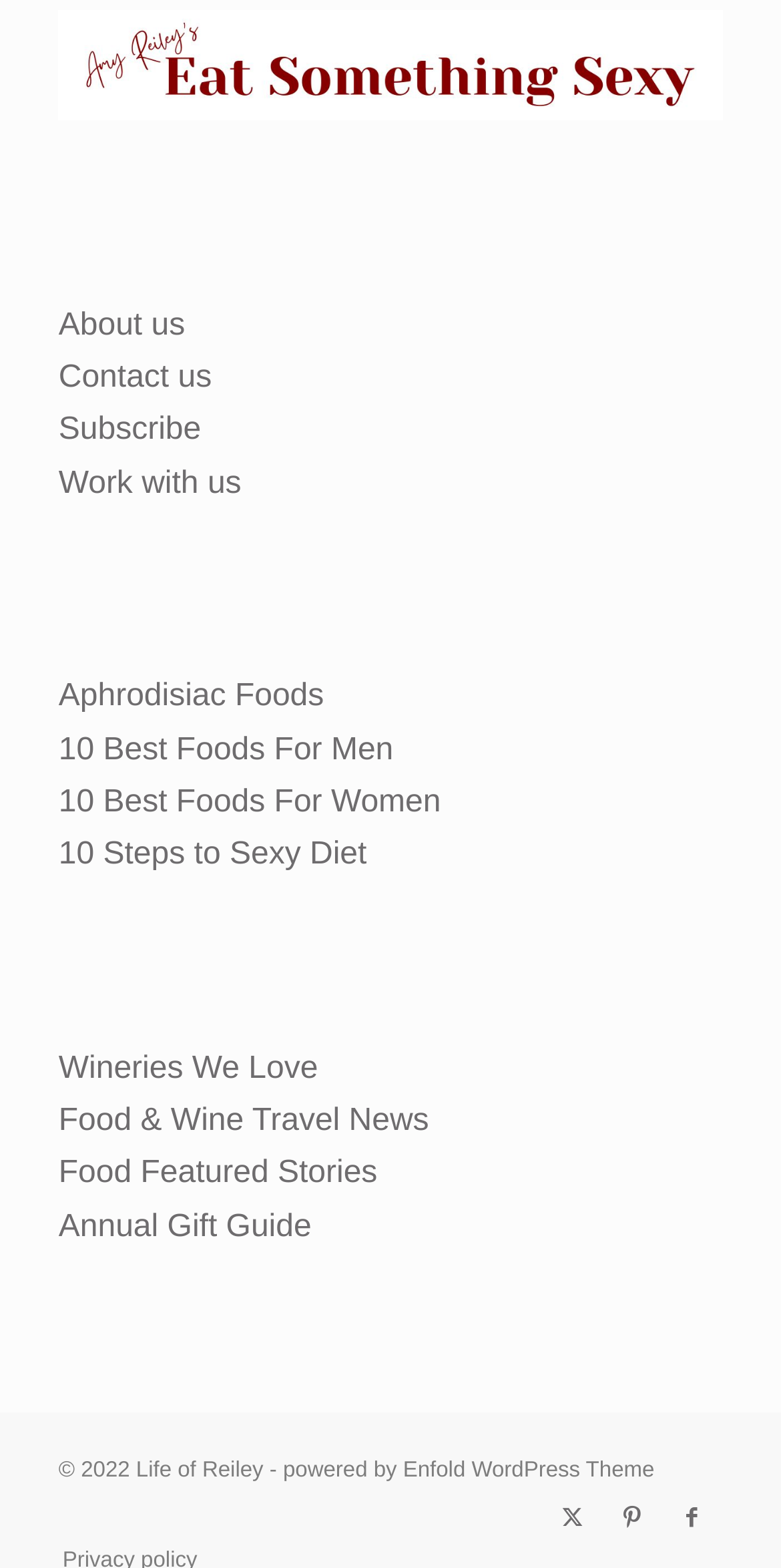Highlight the bounding box of the UI element that corresponds to this description: "About us".

[0.075, 0.196, 0.237, 0.218]